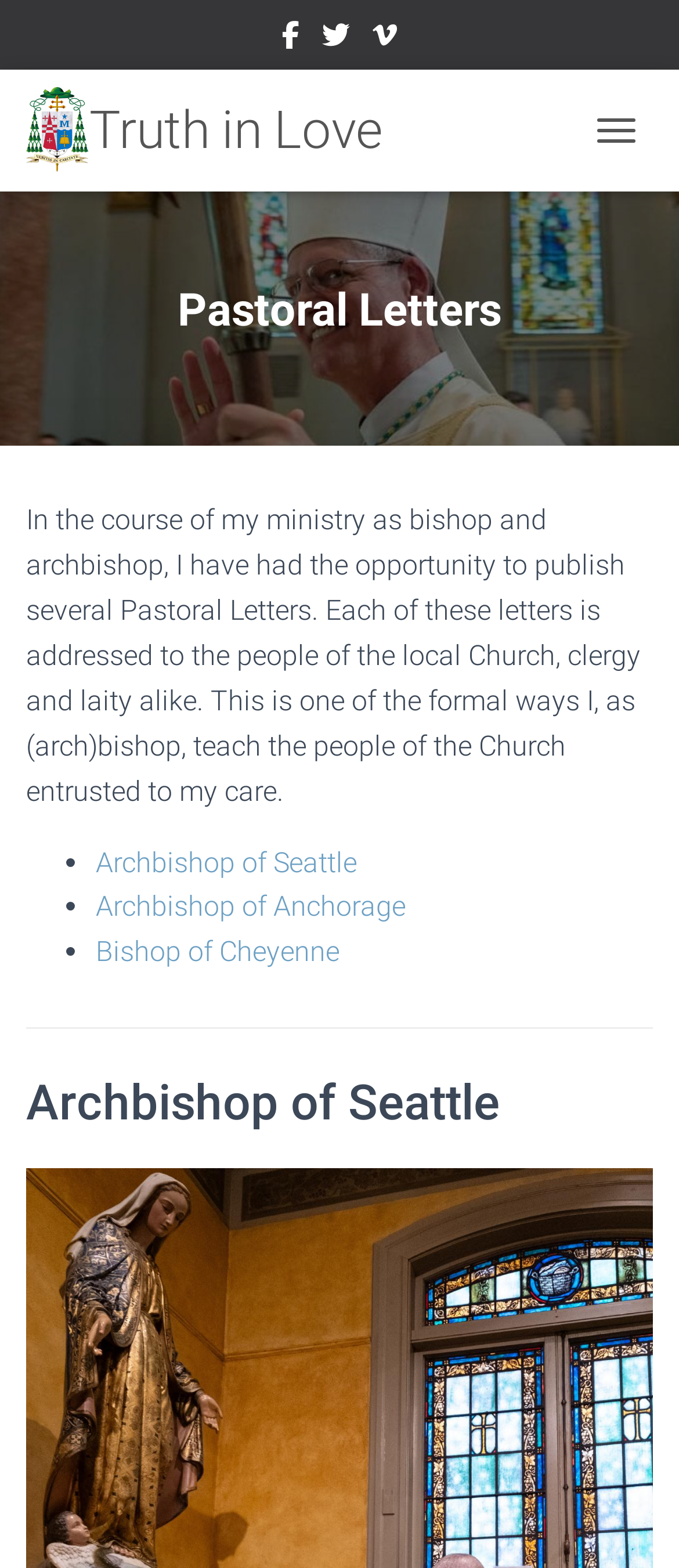How many dioceses is the archbishop associated with?
Using the picture, provide a one-word or short phrase answer.

At least 3